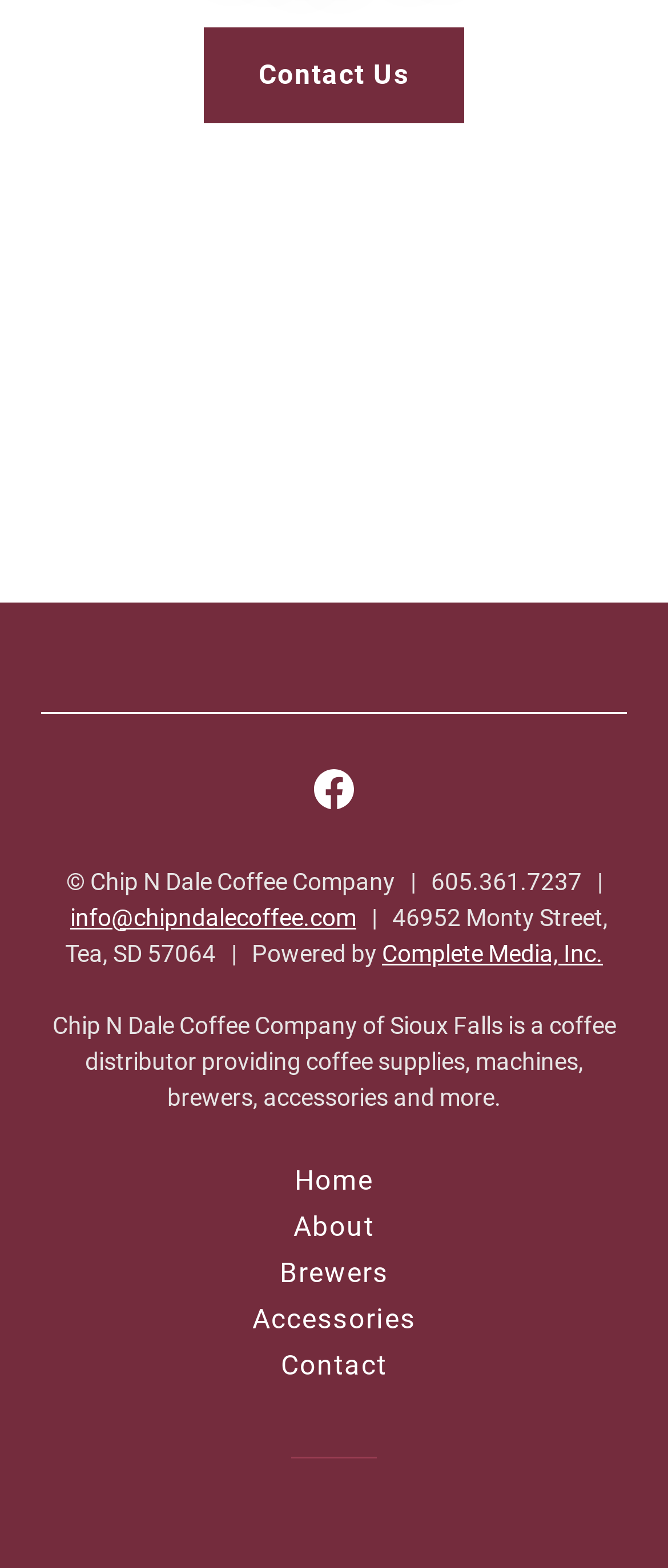Locate the UI element described by aria-label="Facebook Social Link" and provide its bounding box coordinates. Use the format (top-left x, top-left y, bottom-right x, bottom-right y) with all values as floating point numbers between 0 and 1.

[0.449, 0.481, 0.551, 0.525]